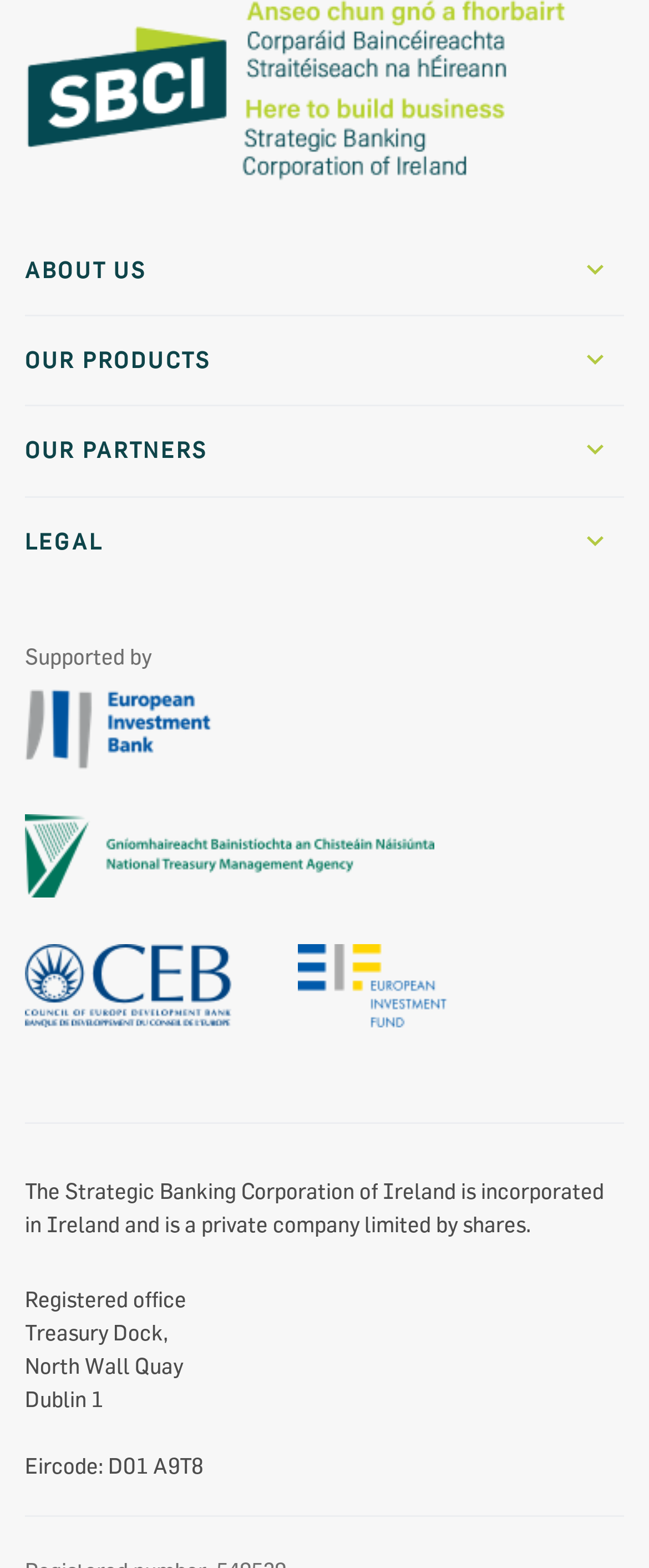What is the name of the policy related to website privacy and cookies?
Using the image provided, answer with just one word or phrase.

Website Privacy & Cookies Policy